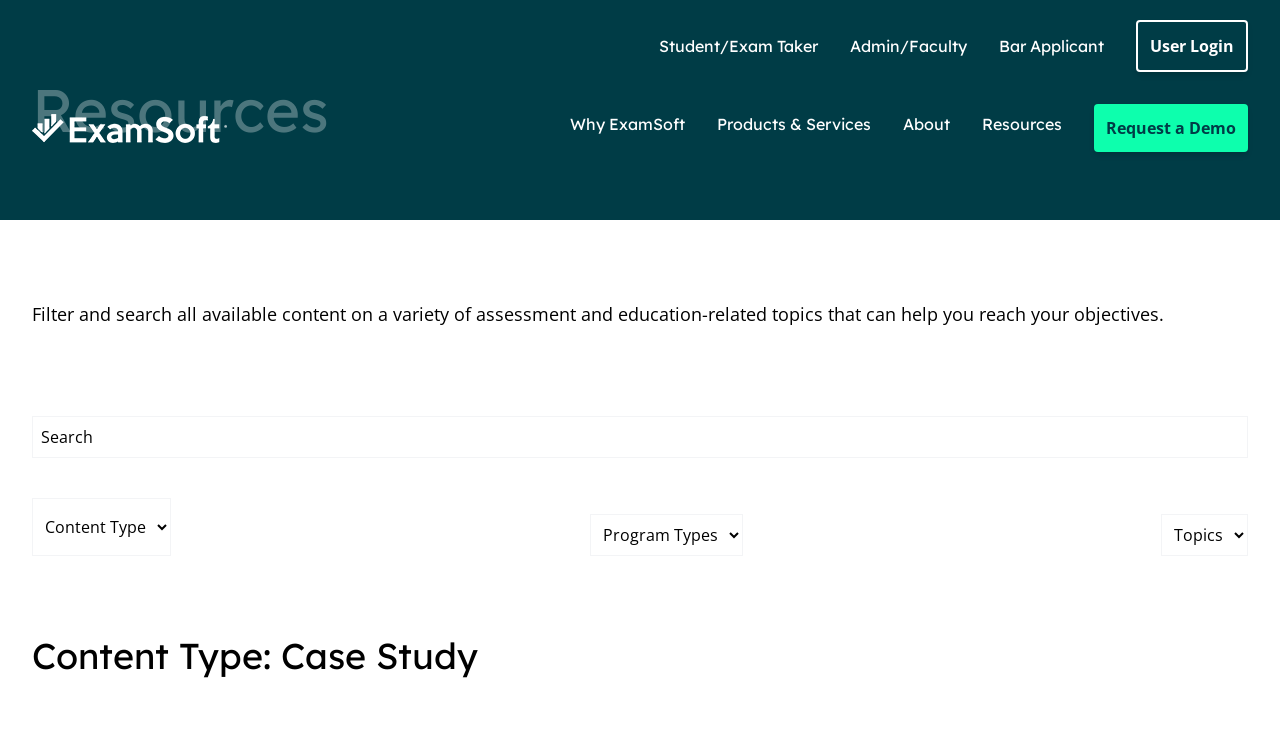What is the purpose of the search bar?
Please ensure your answer is as detailed and informative as possible.

The search bar is located below the heading 'Resources' and has a description that says 'Filter and search all available content on a variety of assessment and education-related topics that can help you reach your objectives.' This suggests that the search bar is intended to help users find specific content related to assessment and education.